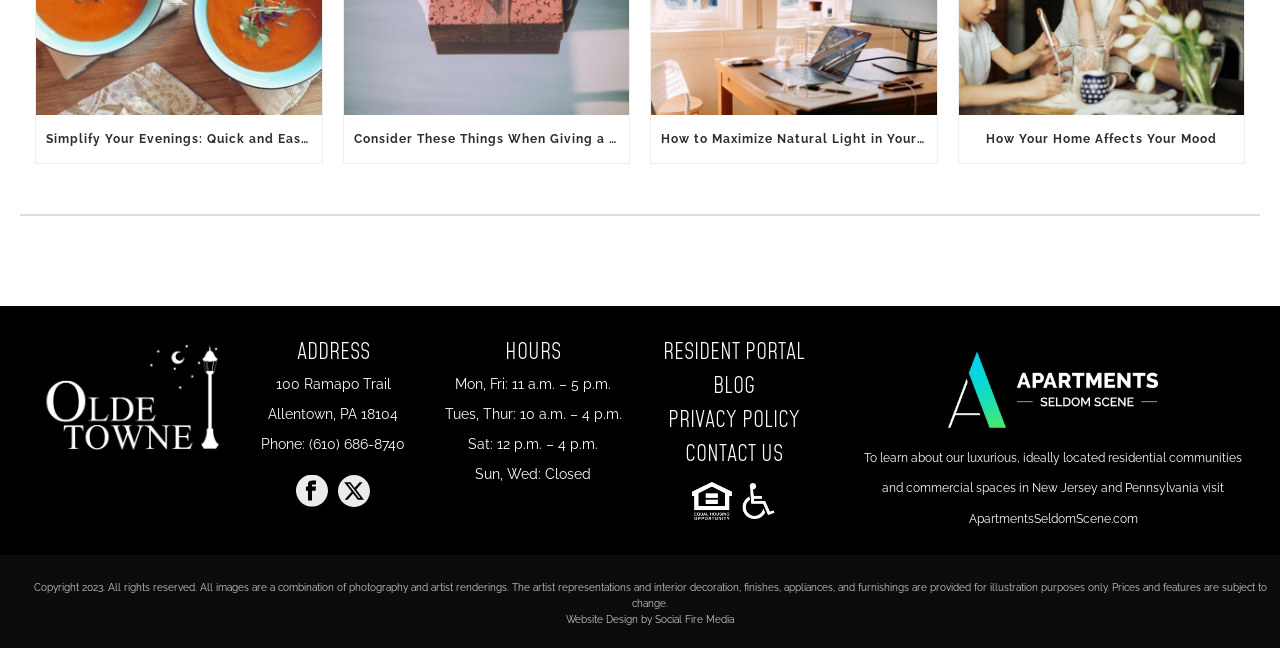Identify the bounding box coordinates of the specific part of the webpage to click to complete this instruction: "Read the blog".

[0.557, 0.587, 0.59, 0.611]